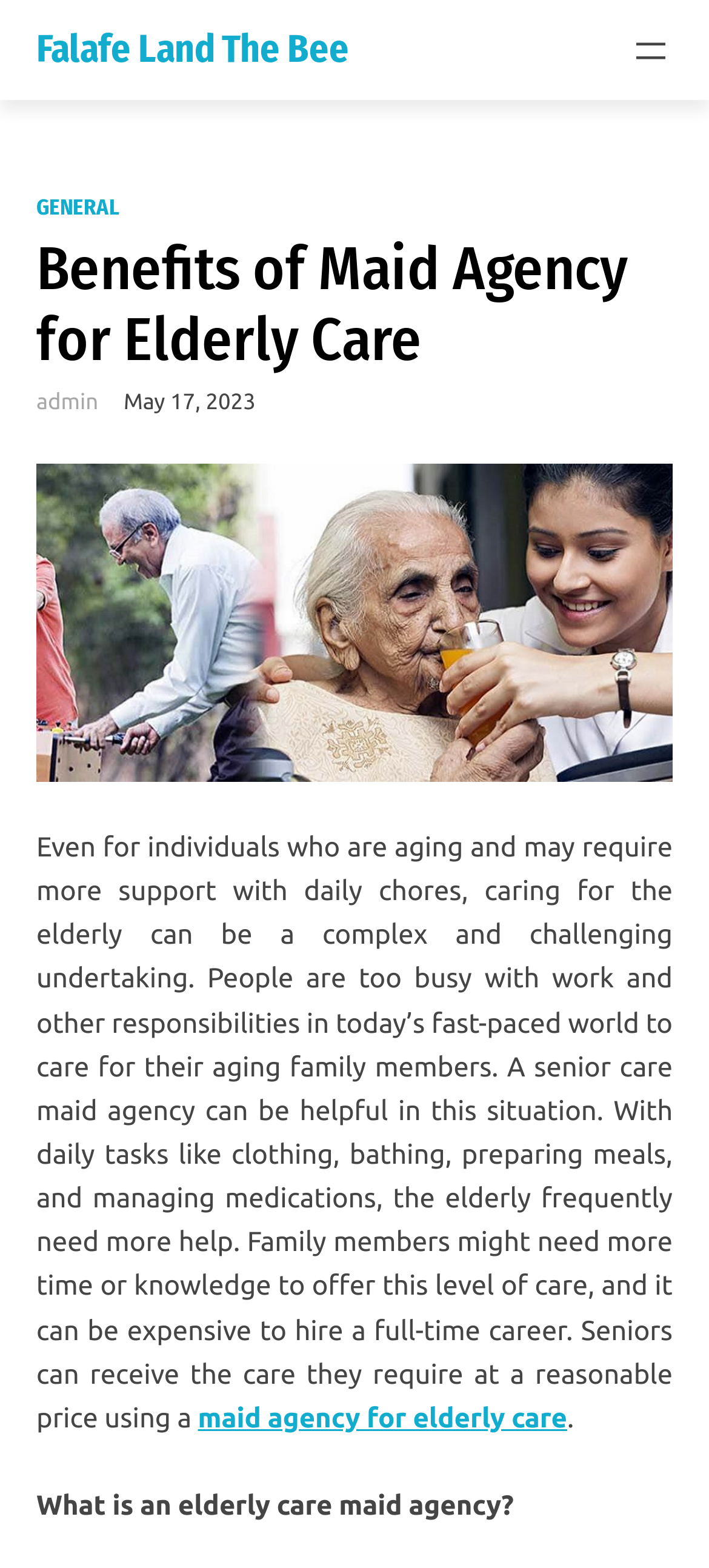Extract the bounding box coordinates for the HTML element that matches this description: "maid agency for elderly care". The coordinates should be four float numbers between 0 and 1, i.e., [left, top, right, bottom].

[0.279, 0.894, 0.8, 0.914]